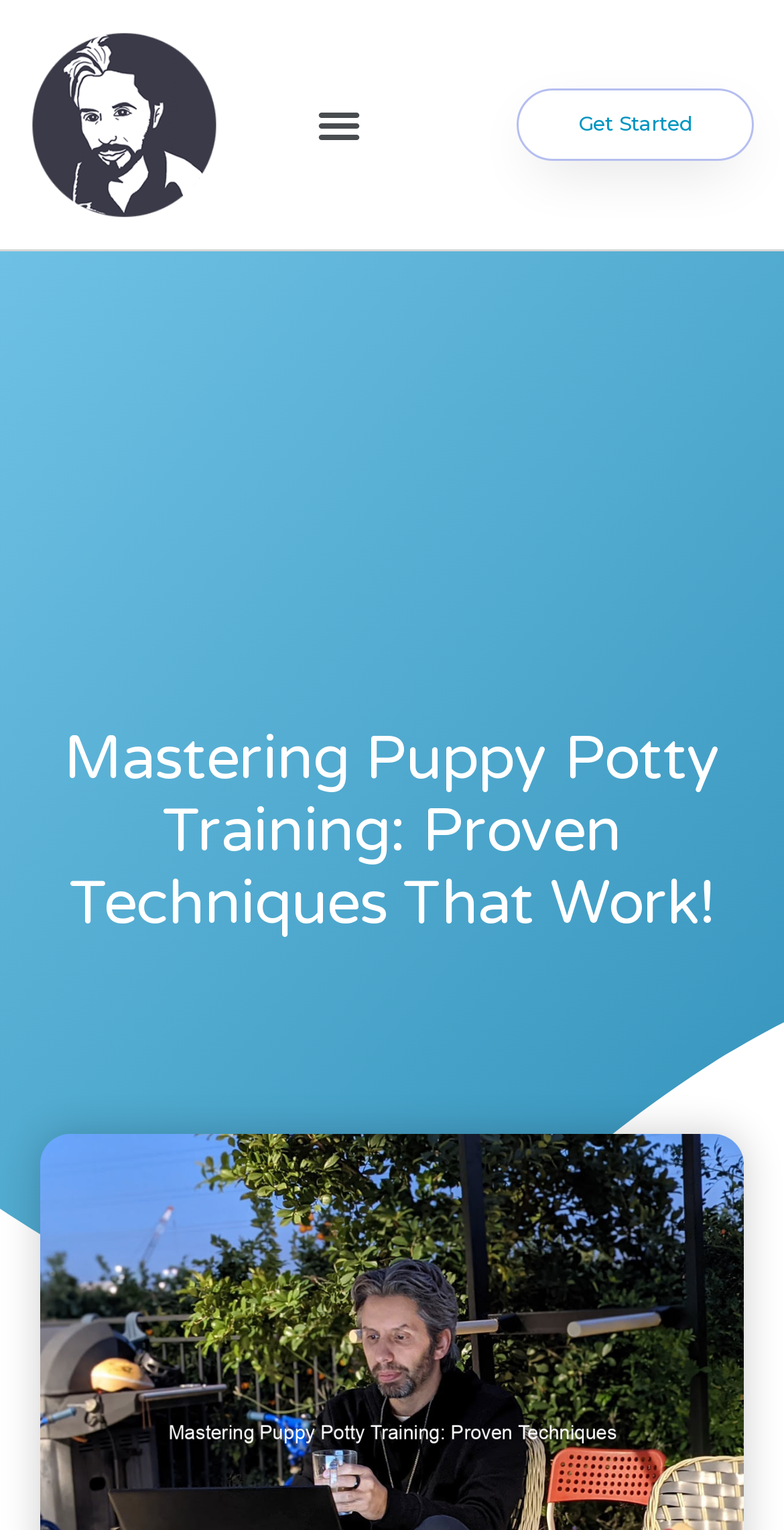Using the provided element description, identify the bounding box coordinates as (top-left x, top-left y, bottom-right x, bottom-right y). Ensure all values are between 0 and 1. Description: Menu

[0.39, 0.06, 0.474, 0.103]